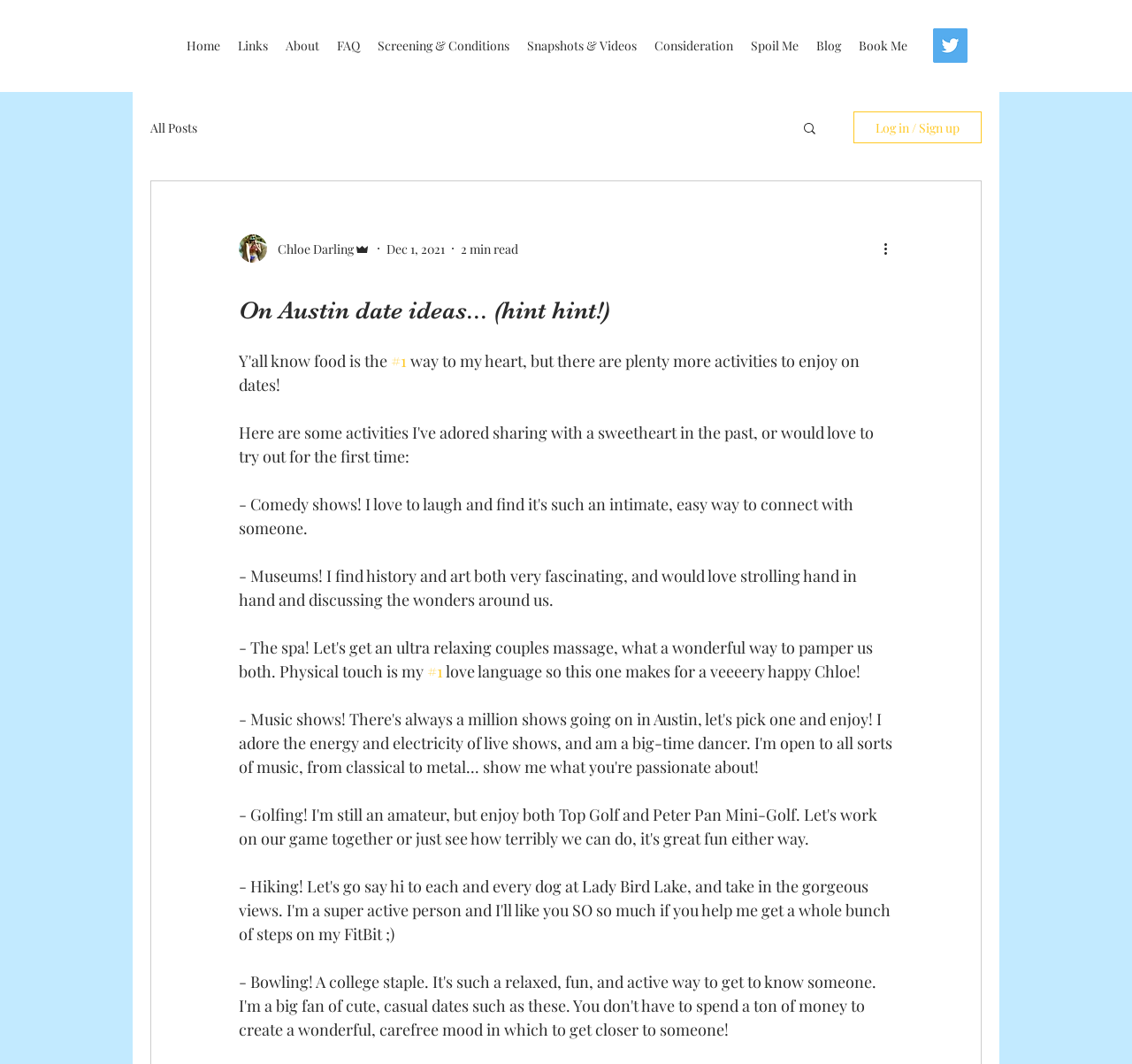What is the social media platform with a bird logo?
Please give a detailed and elaborate explanation in response to the question.

The social media platform with a bird logo is Twitter, which is represented by a bird icon in the social bar at the top right corner of the webpage.